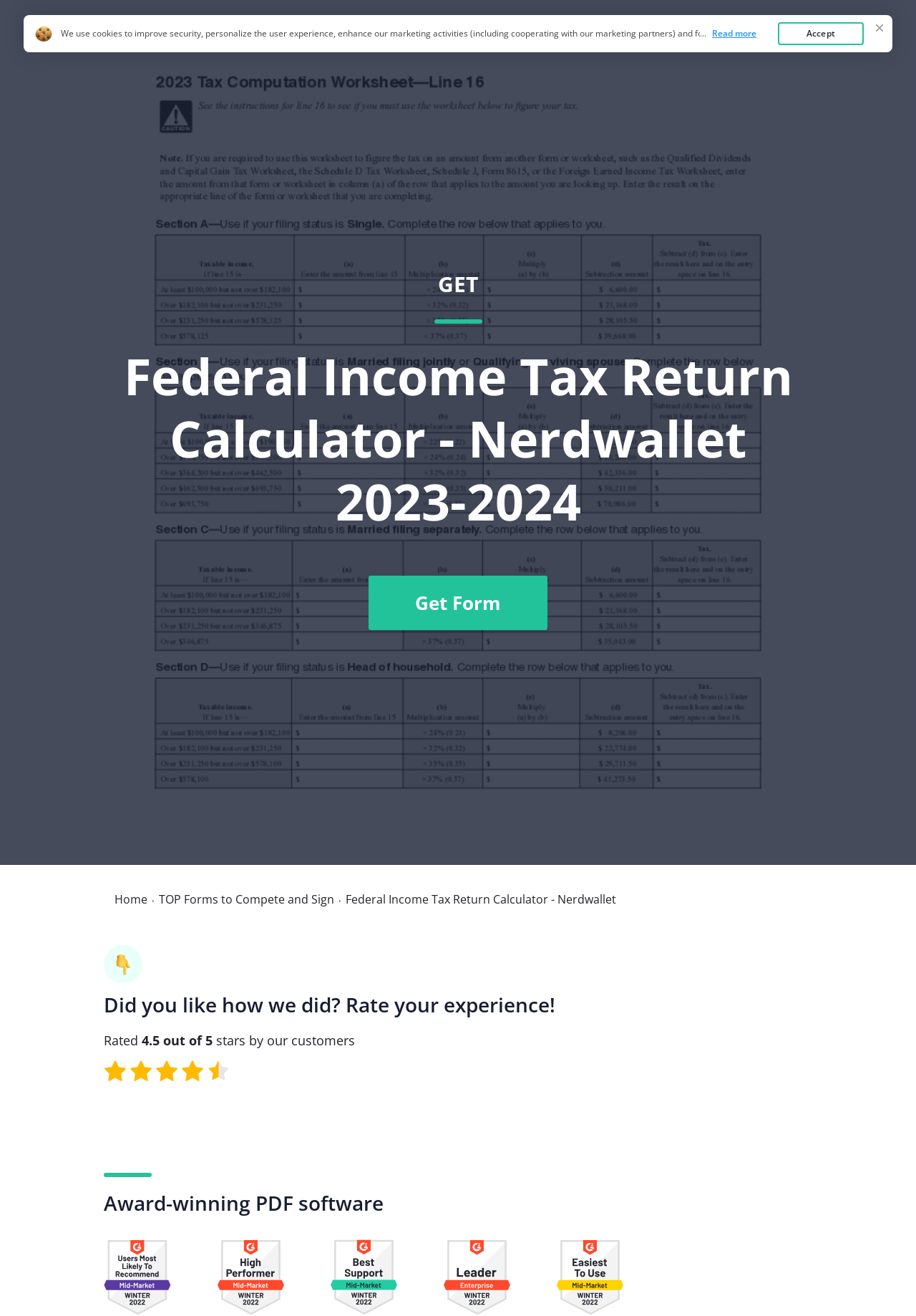Please find and report the bounding box coordinates of the element to click in order to perform the following action: "Get the Federal Income Tax Return Calculator form". The coordinates should be expressed as four float numbers between 0 and 1, in the format [left, top, right, bottom].

[0.117, 0.054, 0.883, 0.63]